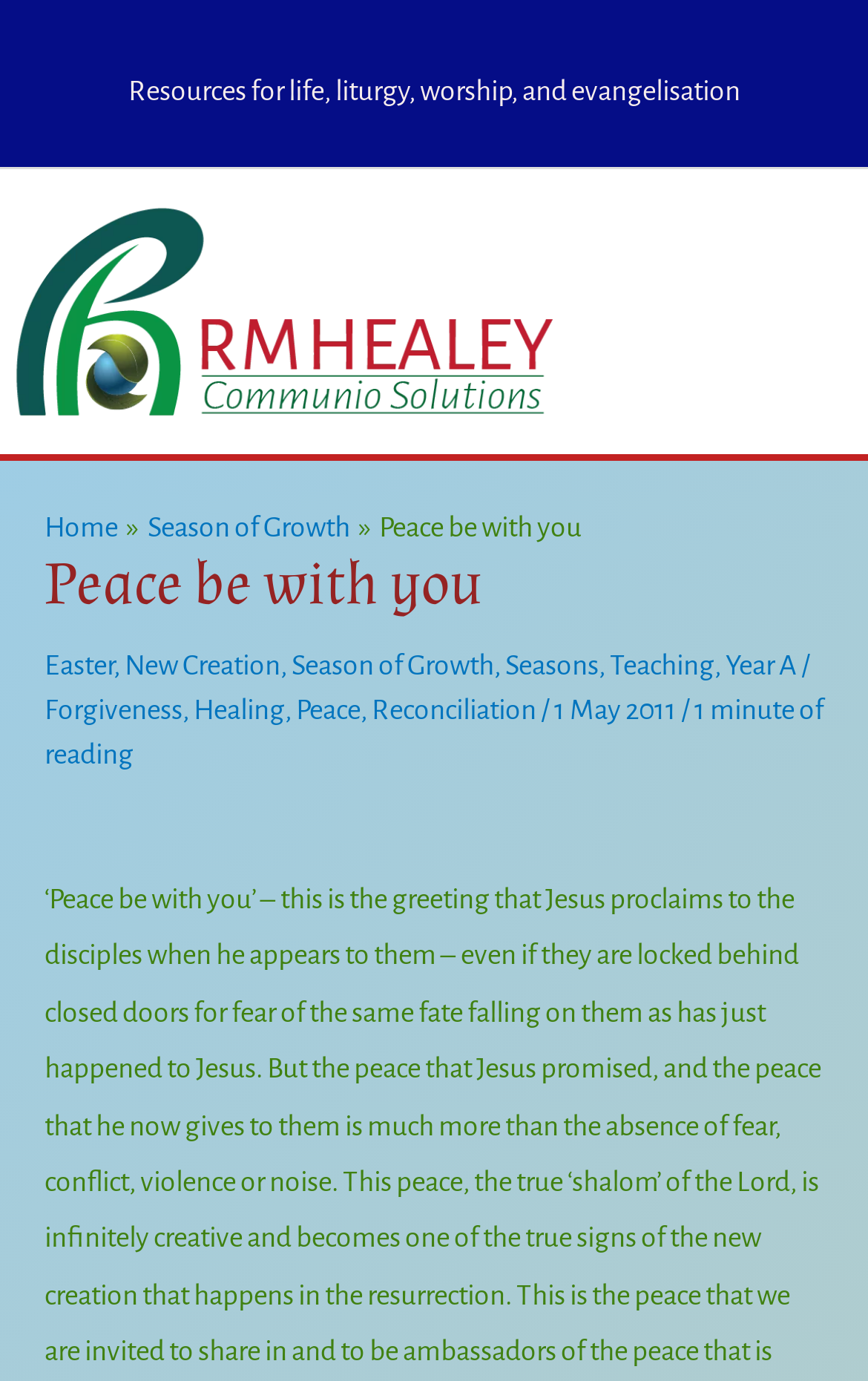Identify the primary heading of the webpage and provide its text.

Peace be with you